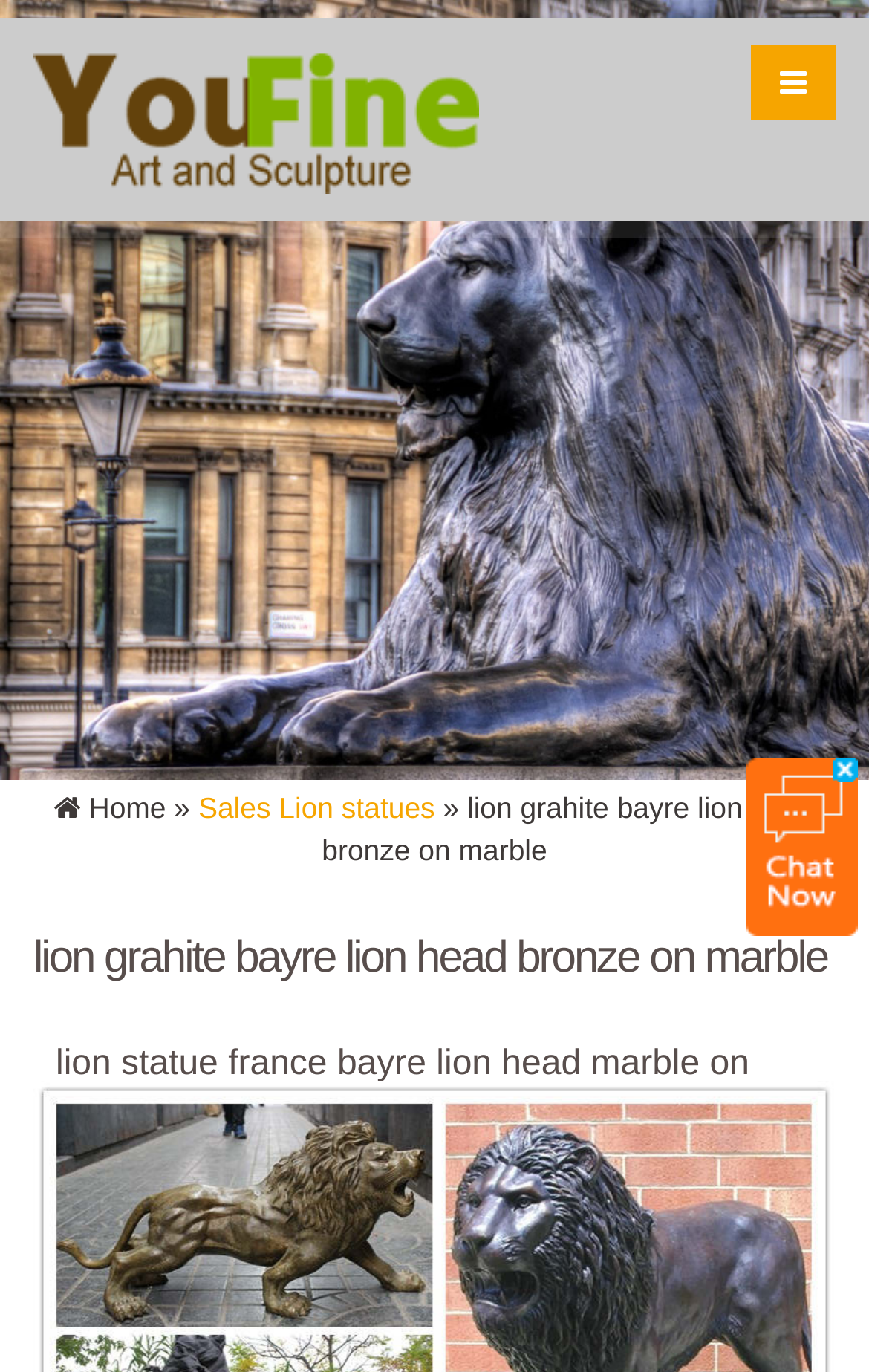Look at the image and give a detailed response to the following question: What type of statues are being sold?

Based on the webpage content, I can see that there are multiple mentions of 'lion' and 'marble' which suggests that the webpage is selling lion statues made of marble. Additionally, the heading 'lion grahite bayre lion head bronze on marble' and the static text 'garden stone temple lions bayre lion head marble on marble...' further supports this conclusion.